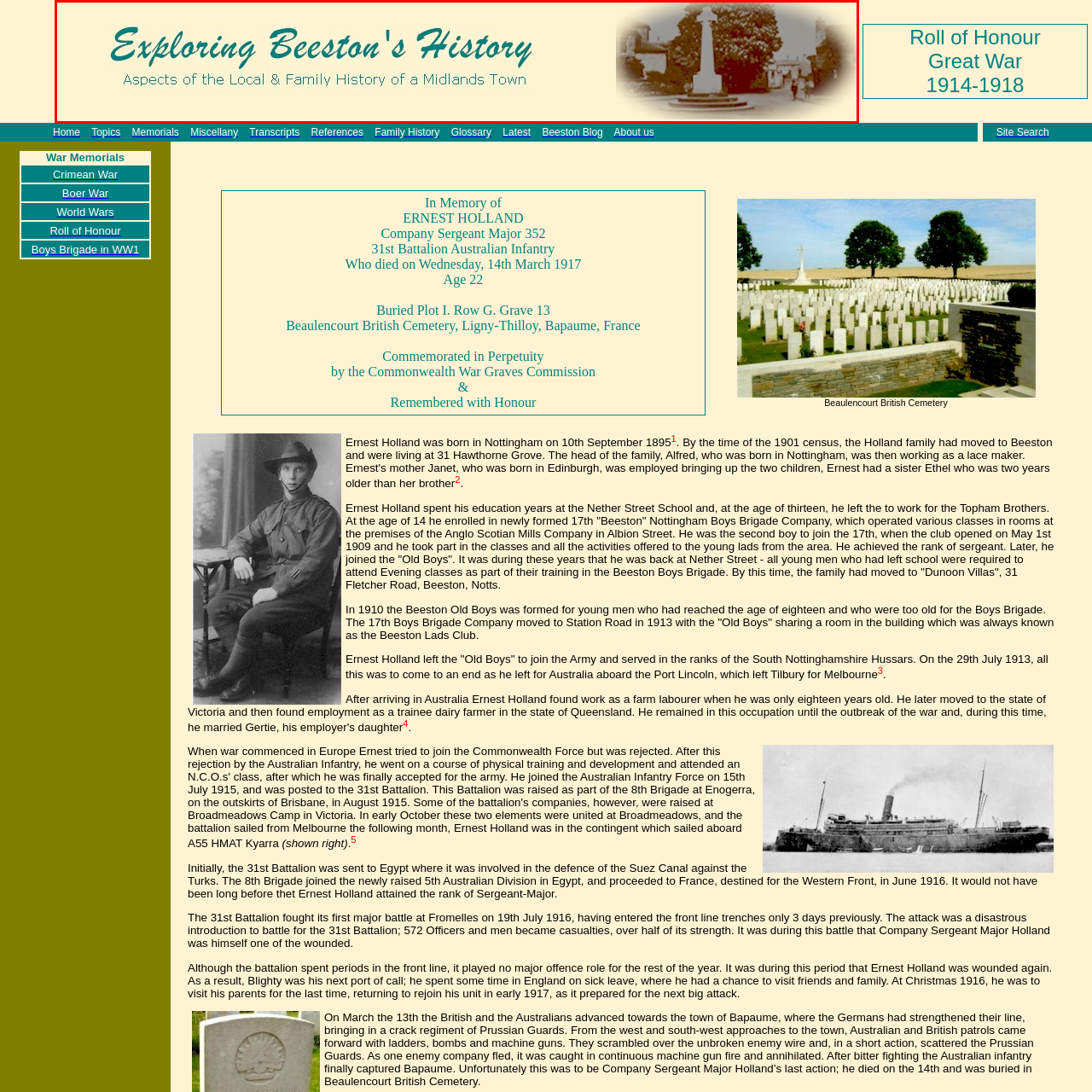Describe extensively the visual content inside the red marked area.

The image features the title "Exploring Beeston's History," which suggests an engaging exploration of the local and family history of Beeston, a town located in the Midlands. Accompanied by a visually appealing header, the image is set against a soft, cream-colored background that enhances its readability. 

The background of the image presents a historic monument or statue, likely symbolizing the town's rich heritage. This element emphasizes the themes of remembrance and local identity, inviting visitors to delve into the historical narratives that define Beeston. The combination of inviting text and an evocative image aims to resonate with viewers who have an interest in community histories and ancestral roots.